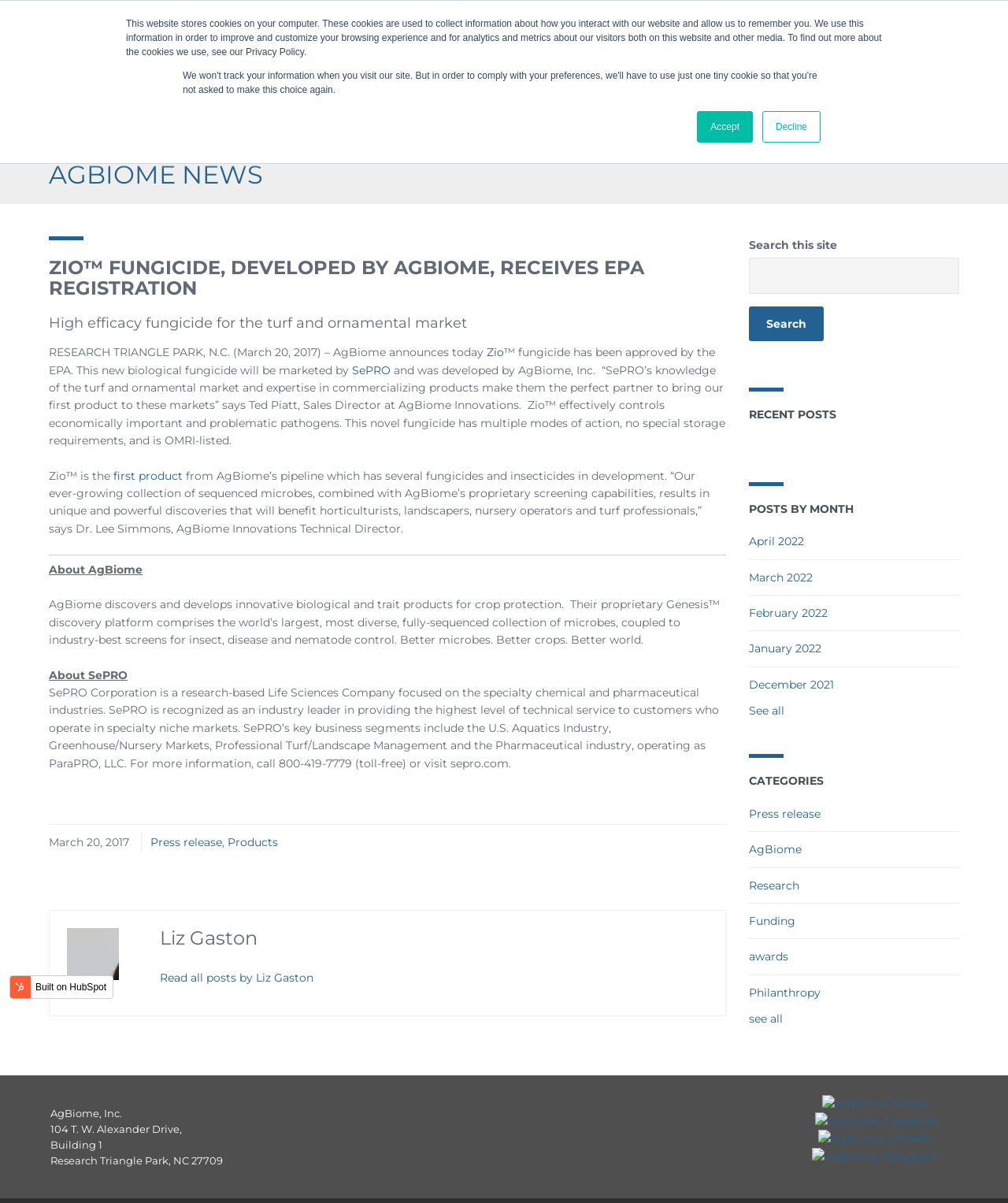Specify the bounding box coordinates of the area that needs to be clicked to achieve the following instruction: "View press release".

[0.149, 0.694, 0.22, 0.706]